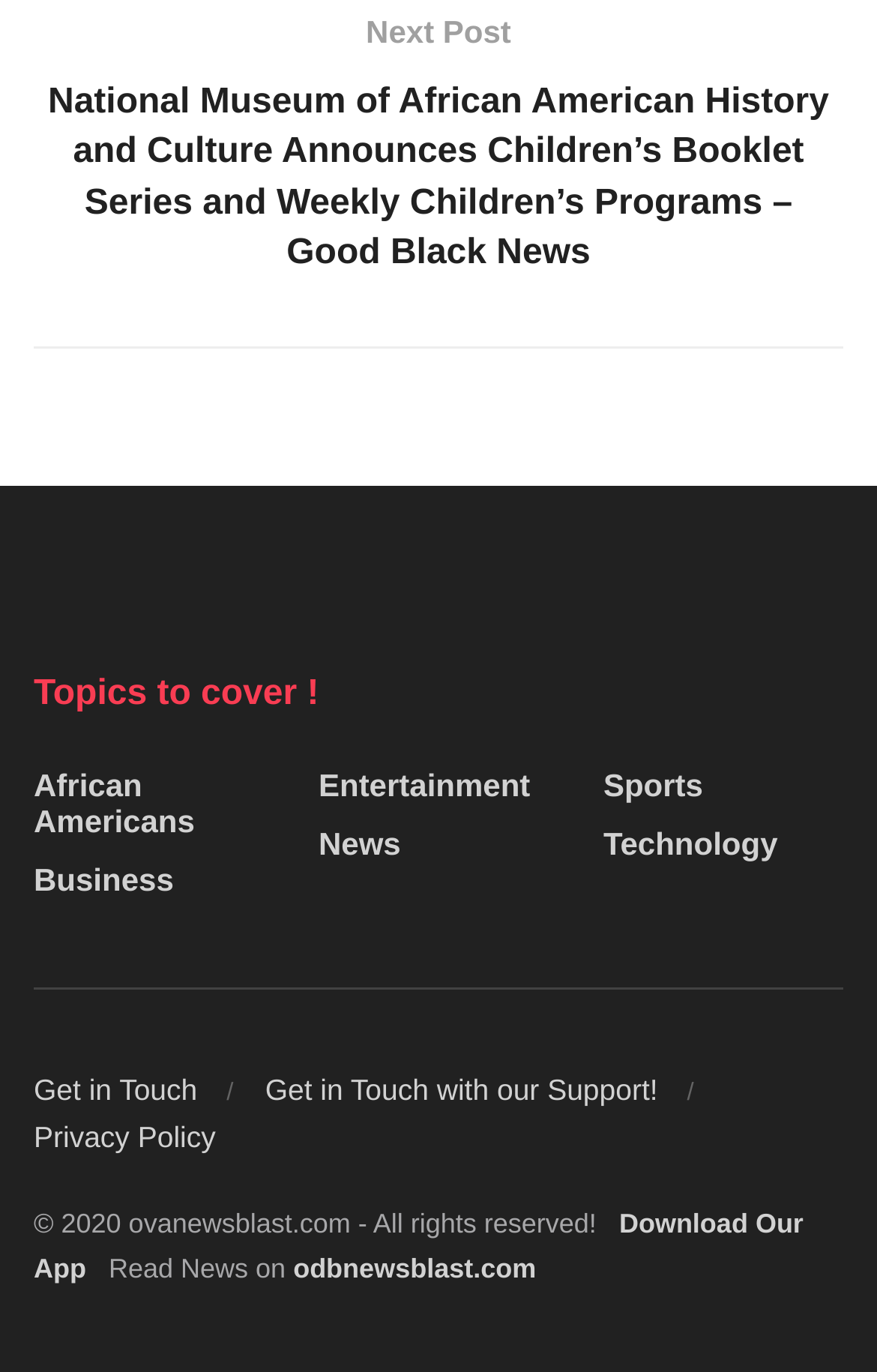Identify the bounding box for the described UI element: "Technology".

[0.688, 0.601, 0.887, 0.628]